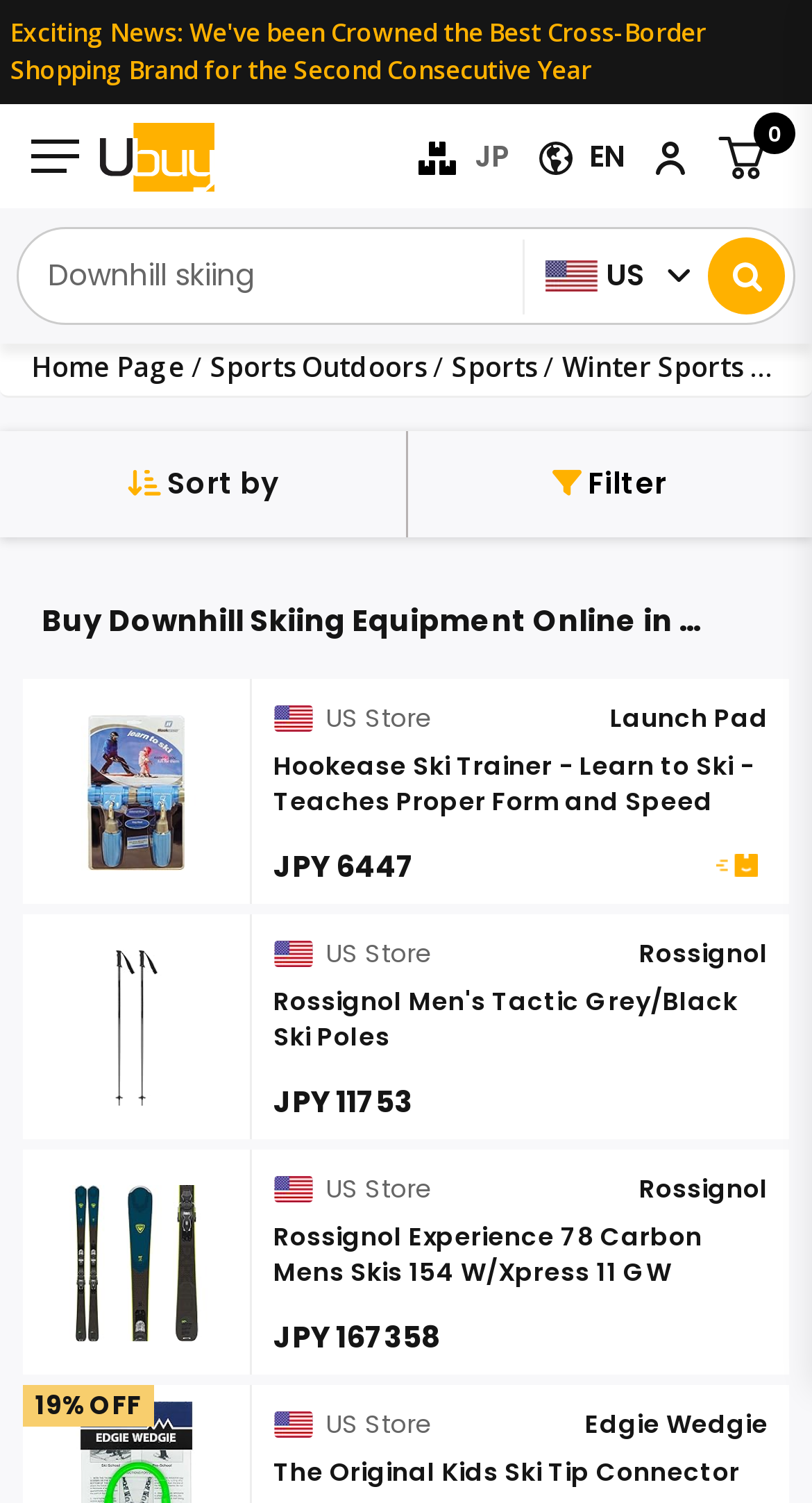Give a complete and precise description of the webpage's appearance.

The webpage is an online store selling downhill skiing equipment. At the top, there is a navigation bar with a logo "Ubuy" on the left, a search bar in the middle, and a few buttons on the right, including a US store button, a language selection button, and an account button. Below the navigation bar, there is a breadcrumb trail showing the current page's location in the website's hierarchy.

The main content of the page is a list of downhill skiing equipment products, each with an image, a title, and a price. The products are arranged in a grid layout, with three products per row. Each product has a brief description and a "JPY" (Japanese Yen) price tag. Some products have a discount label, such as "19% OFF".

There are a total of six products listed on the page, including the Hookease Ski Trainer, Rossignol Men's Tactic Grey/Black Ski Poles, Rossignol Experience 78 Carbon Mens Skis, and The Original Kids Ski Tip Connector. The products are displayed with their images, titles, and prices, making it easy for customers to browse and compare different products.

At the bottom of the page, there is a section with a heading "Buy Downhill Skiing Equipment Online in Japan" and a brief description of the express delivery service offered by the website.